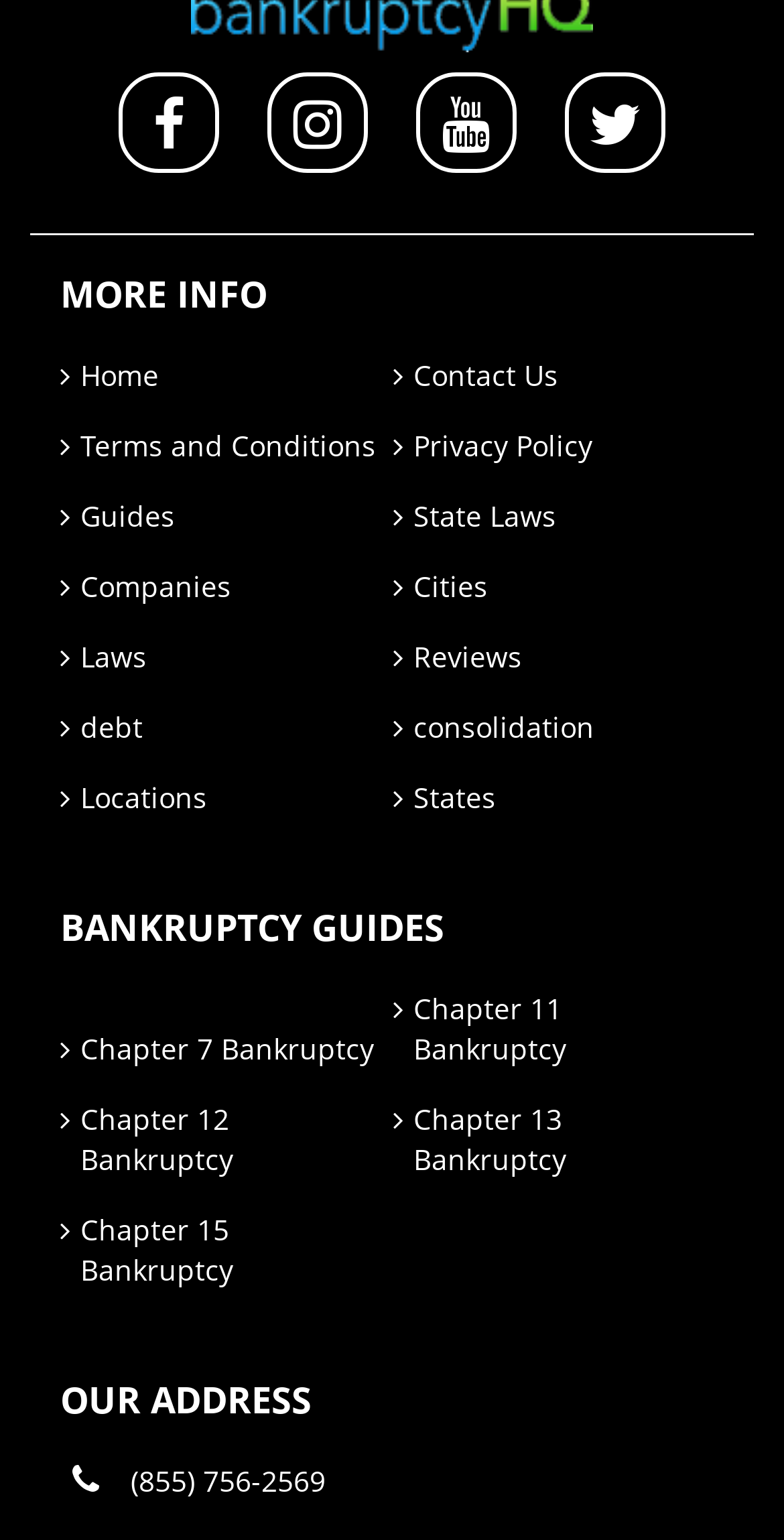What is the purpose of the 'OUR ADDRESS' section?
Please provide a comprehensive and detailed answer to the question.

The 'OUR ADDRESS' section likely provides contact information for the organization, including their physical address and phone number, allowing users to get in touch with them.